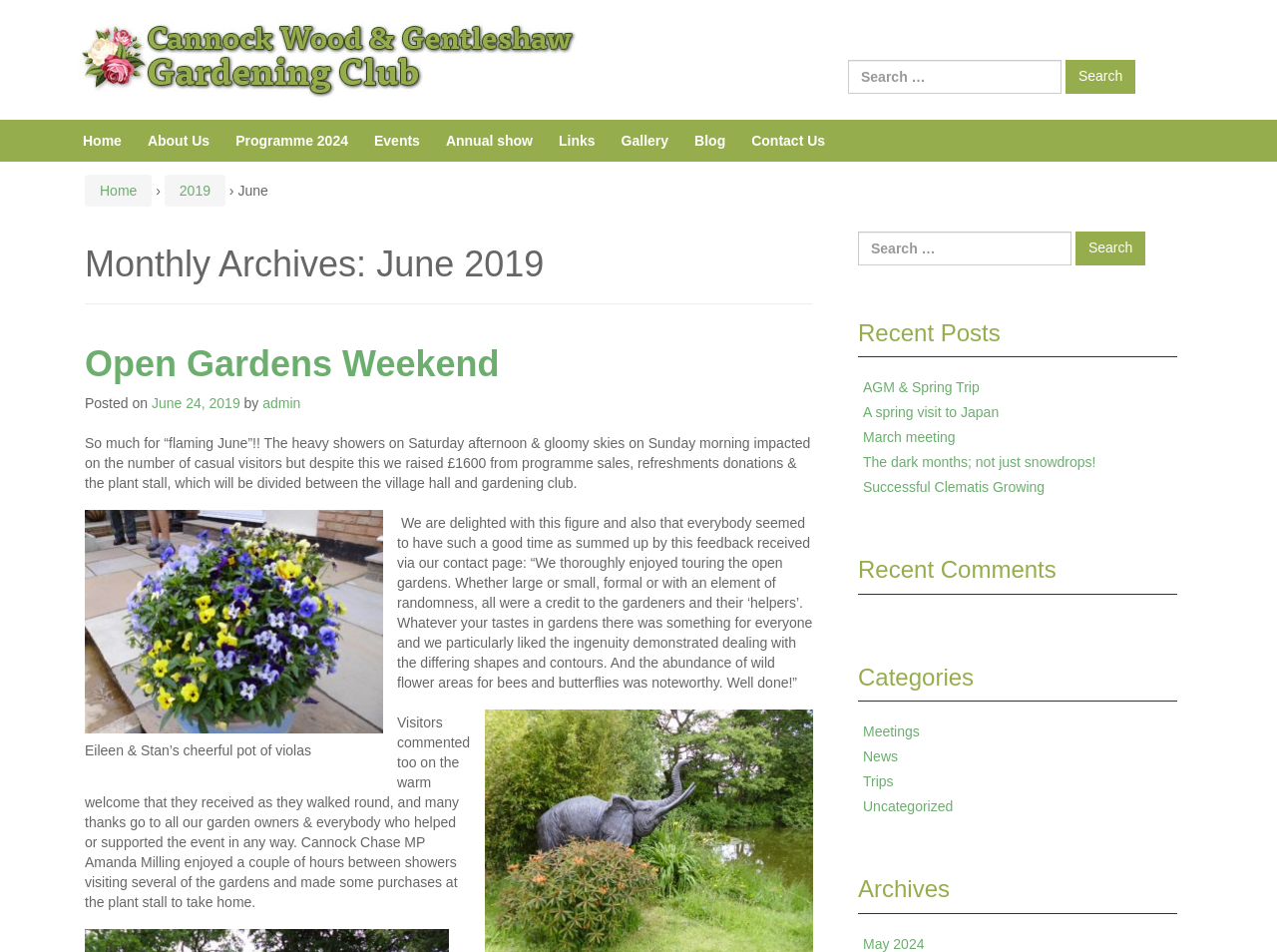Please give a one-word or short phrase response to the following question: 
What is the purpose of the search box?

To search for content